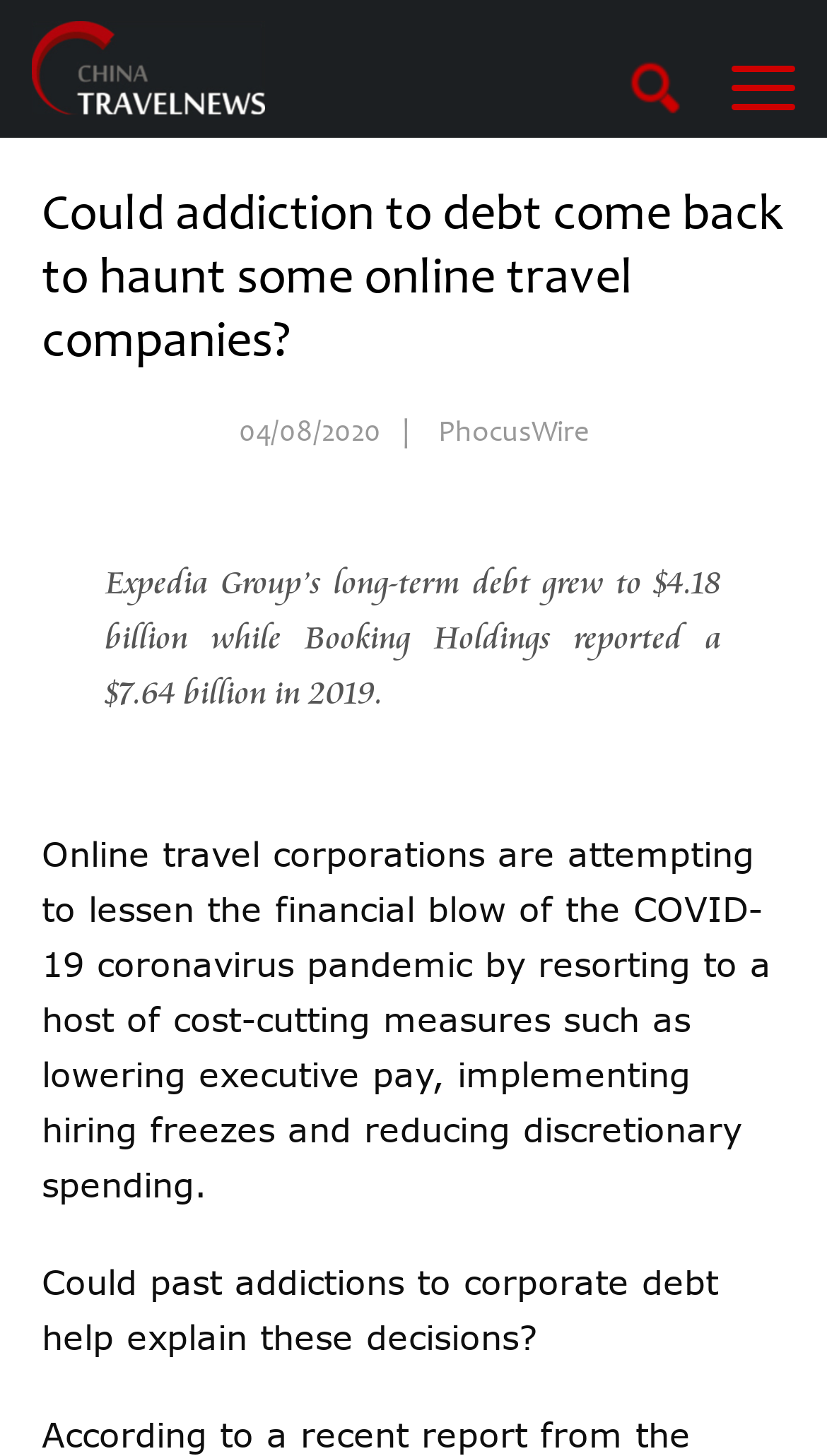What is the date of the article?
Observe the image and answer the question with a one-word or short phrase response.

04/08/2020